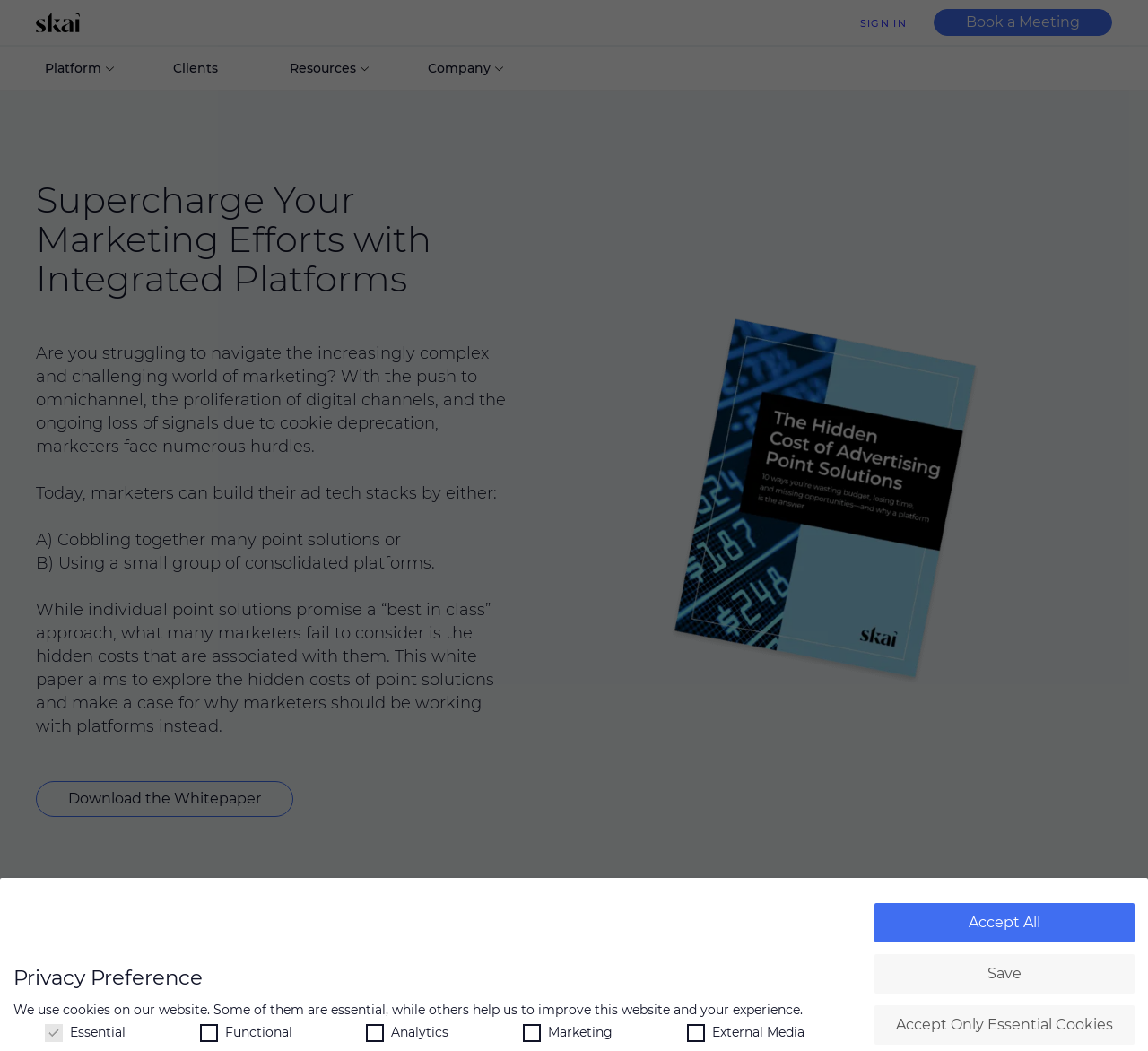Could you determine the bounding box coordinates of the clickable element to complete the instruction: "Read about repurposing and upcycling"? Provide the coordinates as four float numbers between 0 and 1, i.e., [left, top, right, bottom].

None